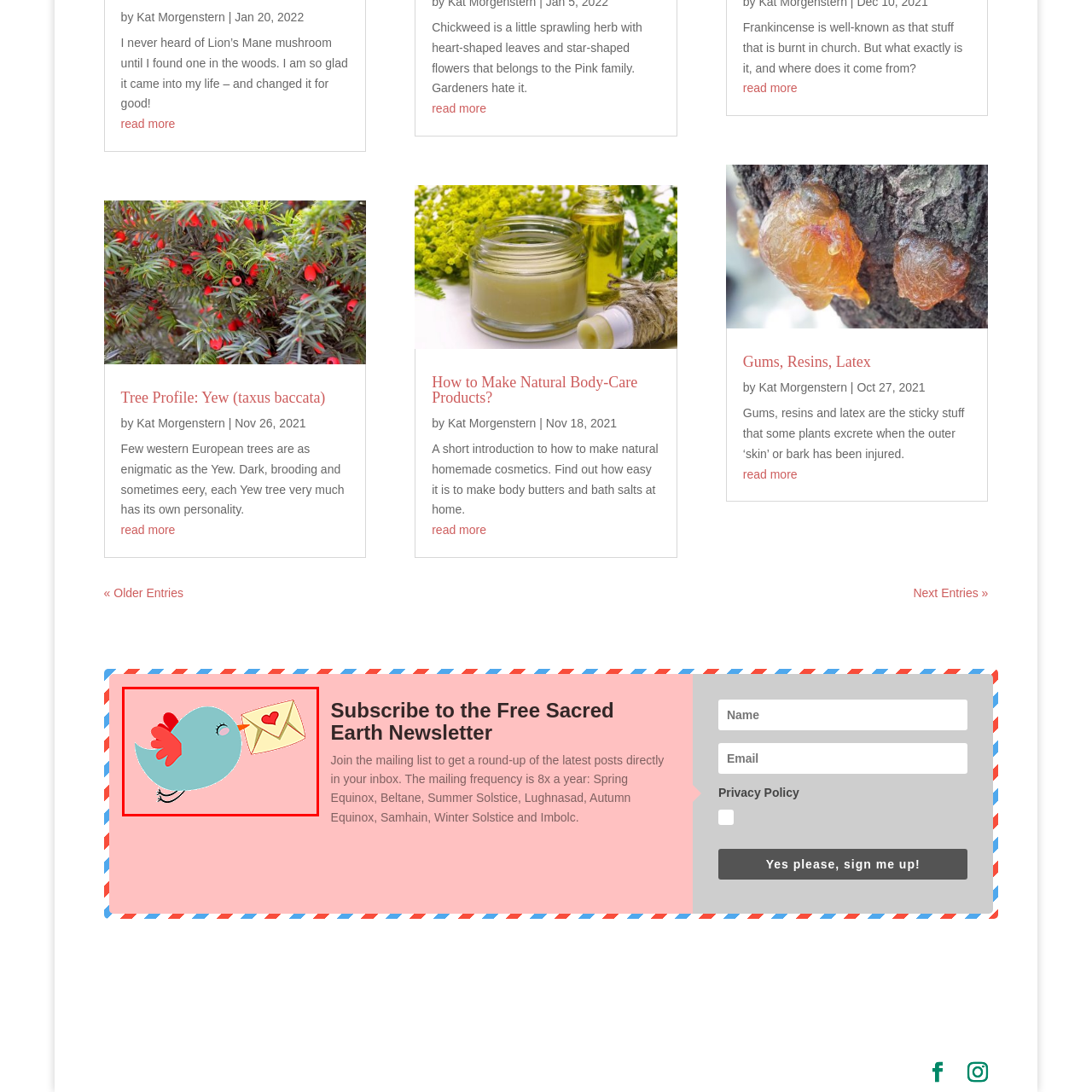Check the picture within the red bounding box and provide a brief answer using one word or phrase: What is the dominant color of the background?

soft pink